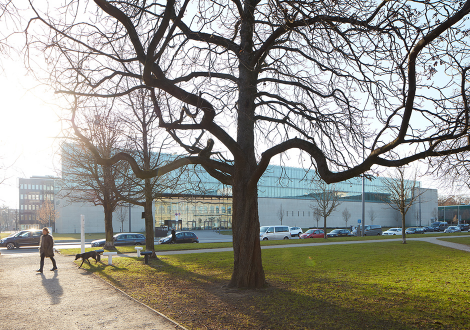Describe all the important aspects and features visible in the image.

The image showcases a scenic view of the surrounding area near the Brandhorst Museum in Munich. In the foreground, a large, bare-branched tree casts intriguing shadows on the green lawn, emphasizing the serene atmosphere of the location. A person strolls along a pathway, seemingly enjoying the tranquil setting. In the background, the modern architectural design of the Brandhorst Museum, noted for its striking façade, stands out against the soft glow of sunlight, highlighting its role as a contemporary cultural landmark in the city. The scene captures a moment of peaceful coexistence between nature and architecture in the vibrant Munich Art Quarter, inviting visitors to explore and enjoy the vastness of the space around them.